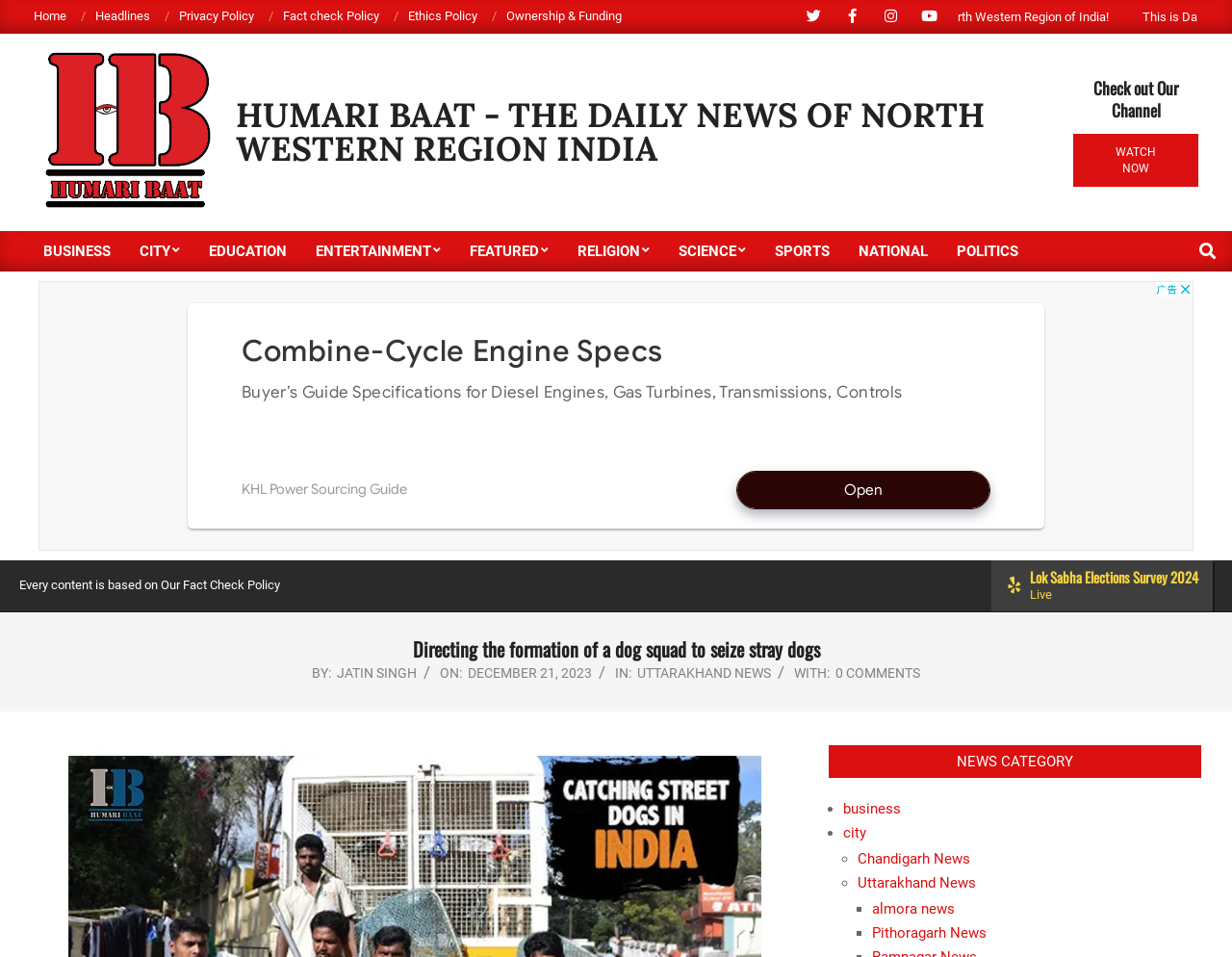Find the main header of the webpage and produce its text content.

Directing the formation of a dog squad to seize stray dogs